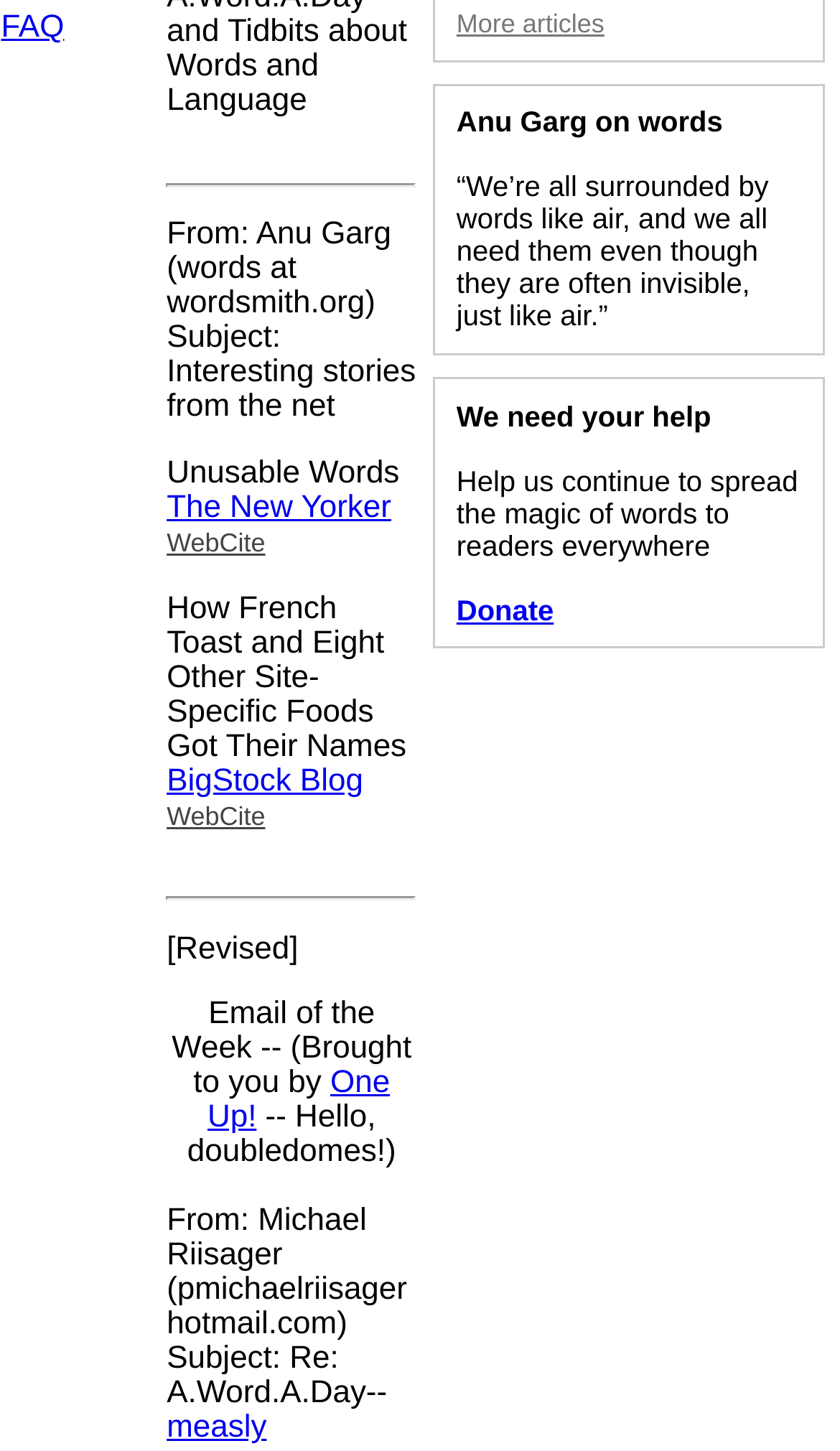Given the element description, predict the bounding box coordinates in the format (top-left x, top-left y, bottom-right x, bottom-right y). Make sure all values are between 0 and 1. Here is the element description: One Up!

[0.247, 0.735, 0.464, 0.783]